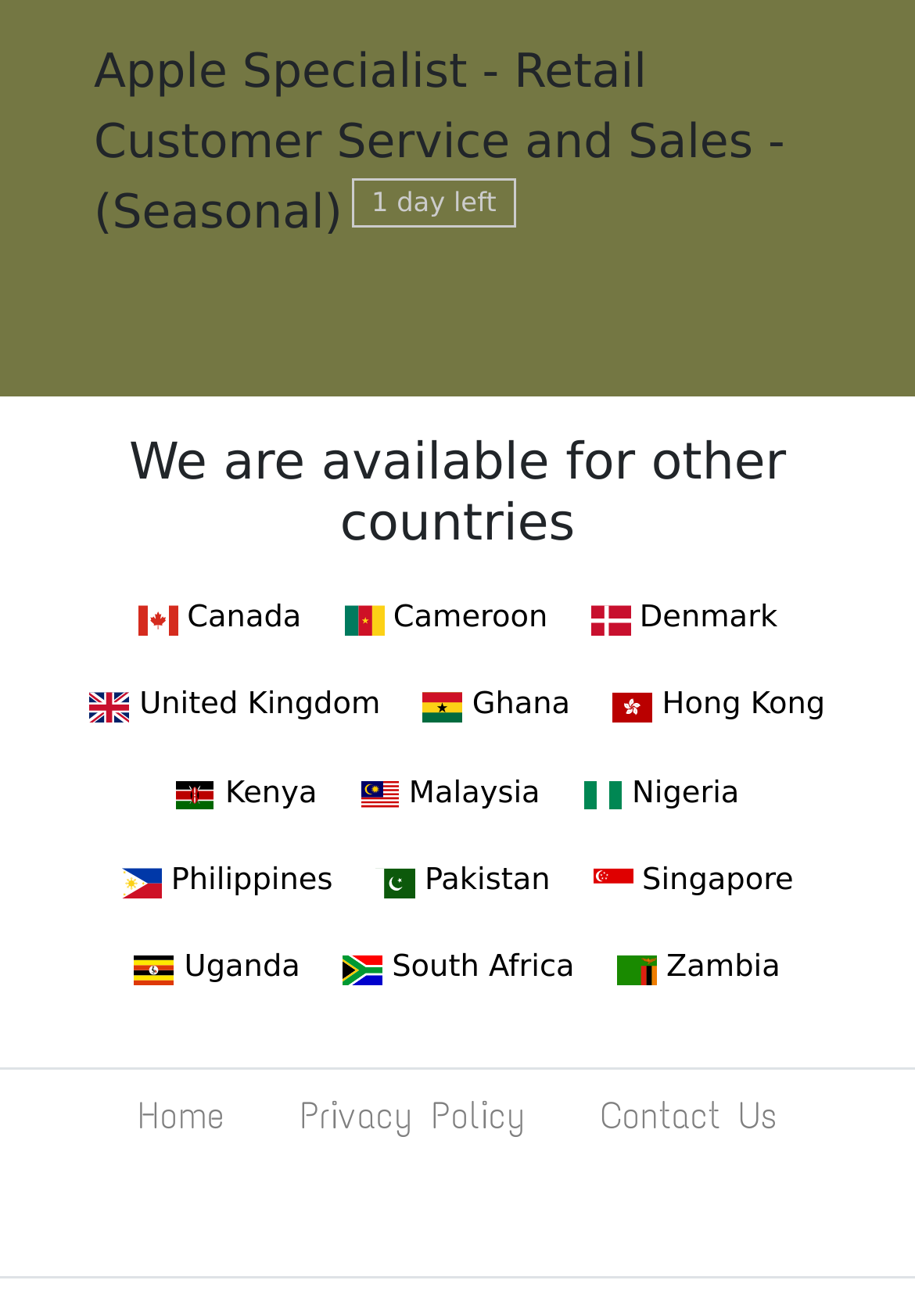Provide the bounding box coordinates for the specified HTML element described in this description: "Philippines". The coordinates should be four float numbers ranging from 0 to 1, in the format [left, top, right, bottom].

[0.125, 0.647, 0.371, 0.692]